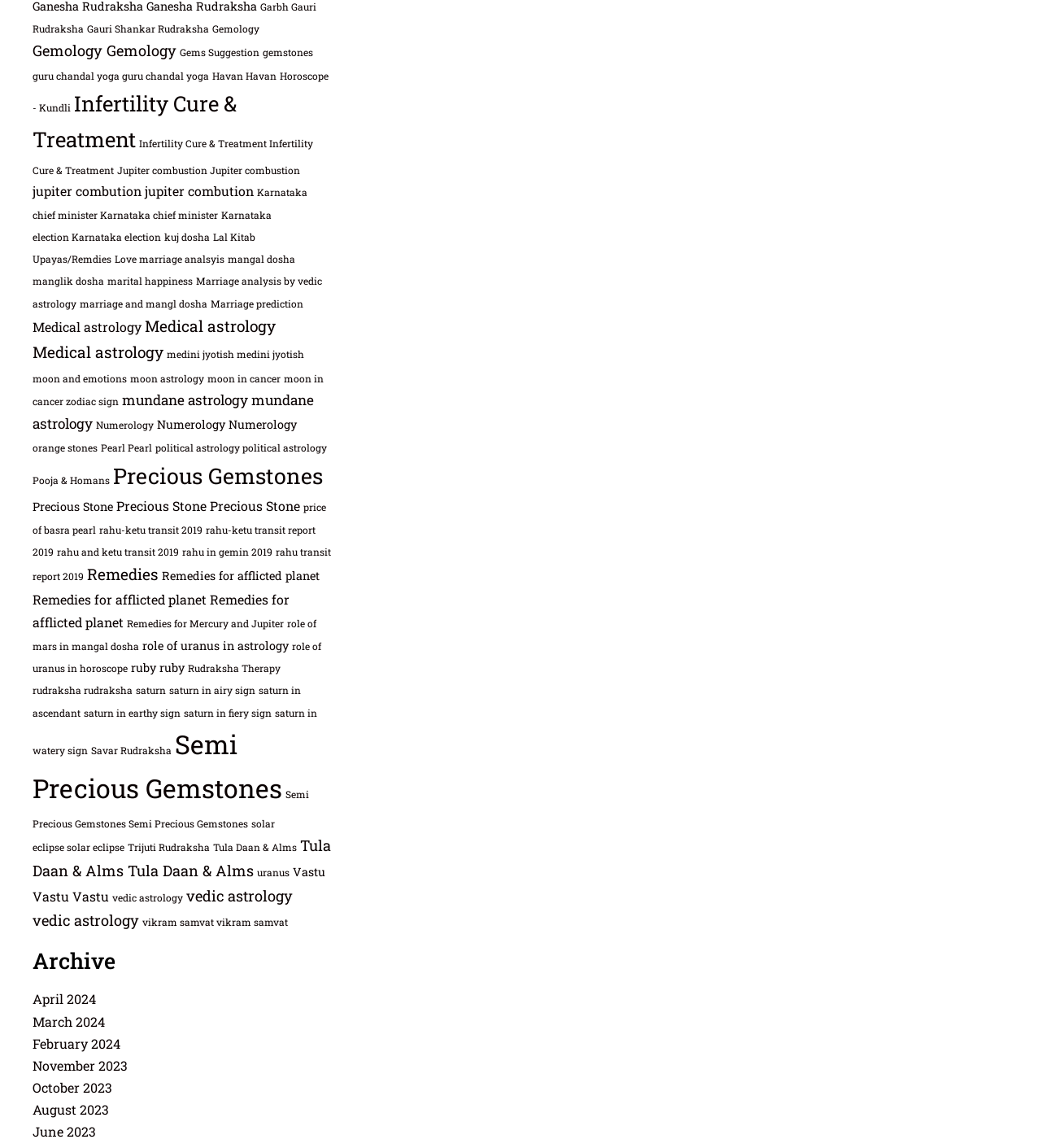Give a concise answer using only one word or phrase for this question:
Is there a section for archives on the webpage?

Yes